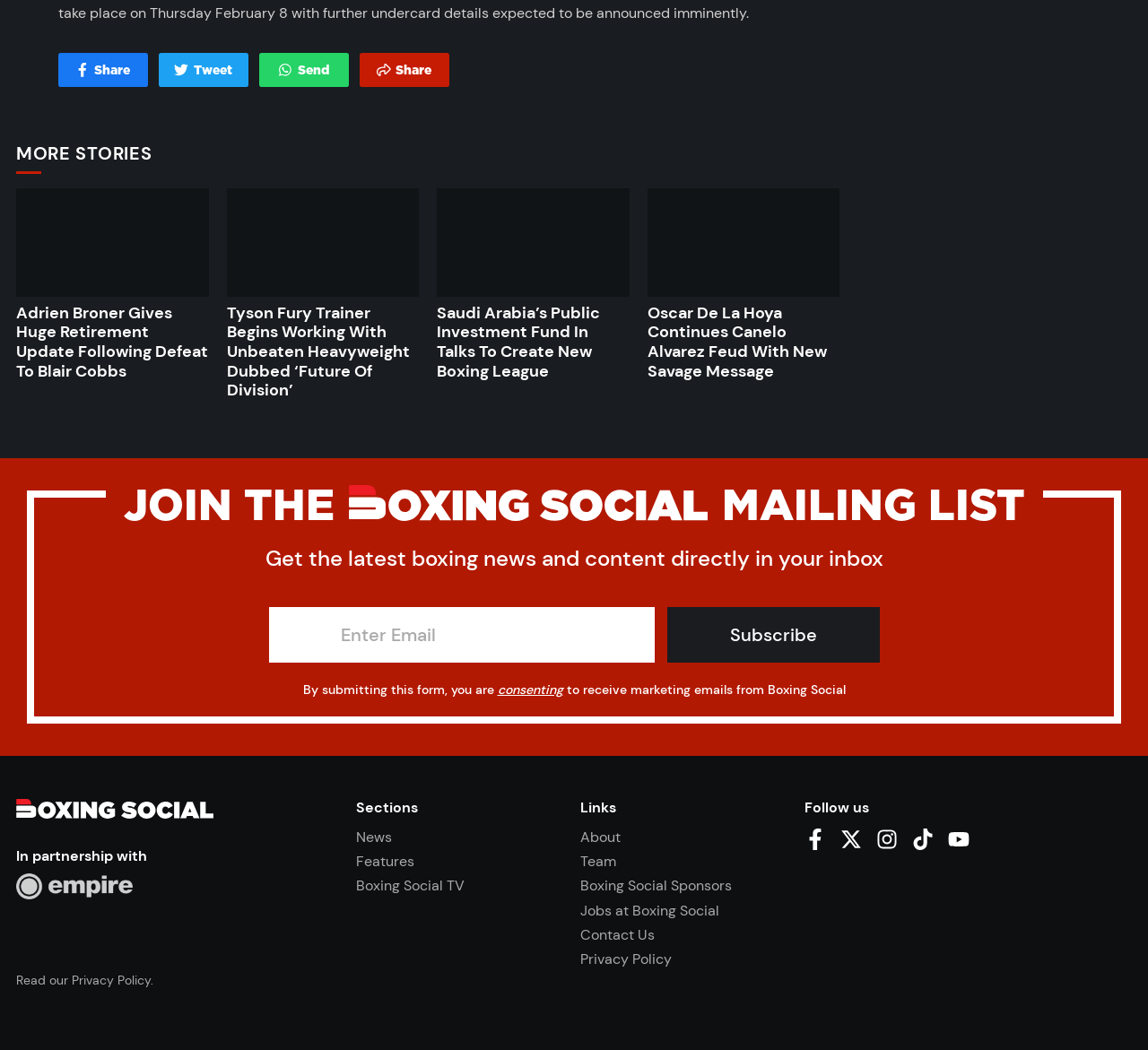Extract the bounding box of the UI element described as: "consenting".

[0.433, 0.649, 0.49, 0.665]